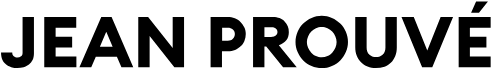What is the style of the design?
Use the information from the image to give a detailed answer to the question.

The design captures attention with its clean lines and contemporary aesthetic, mirroring Prouvé's innovative approach to architecture and furniture design.